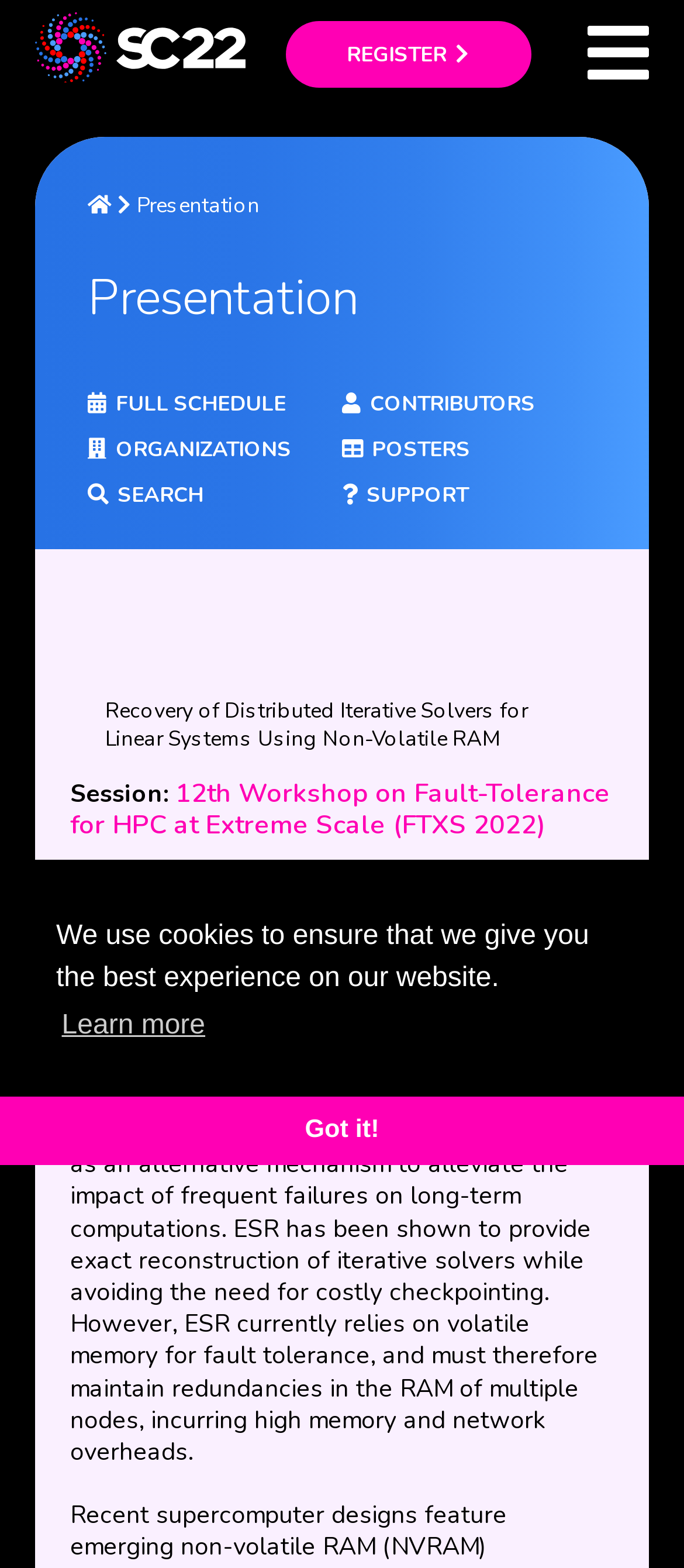Look at the image and answer the question in detail:
What is the topic of the session?

I found the topic of the session by looking at the static text elements on the page. One of the static text elements has the text 'Recovery of Distributed Iterative Solvers for Linear Systems Using Non-Volatile RAM', which suggests that this is the topic of the session.